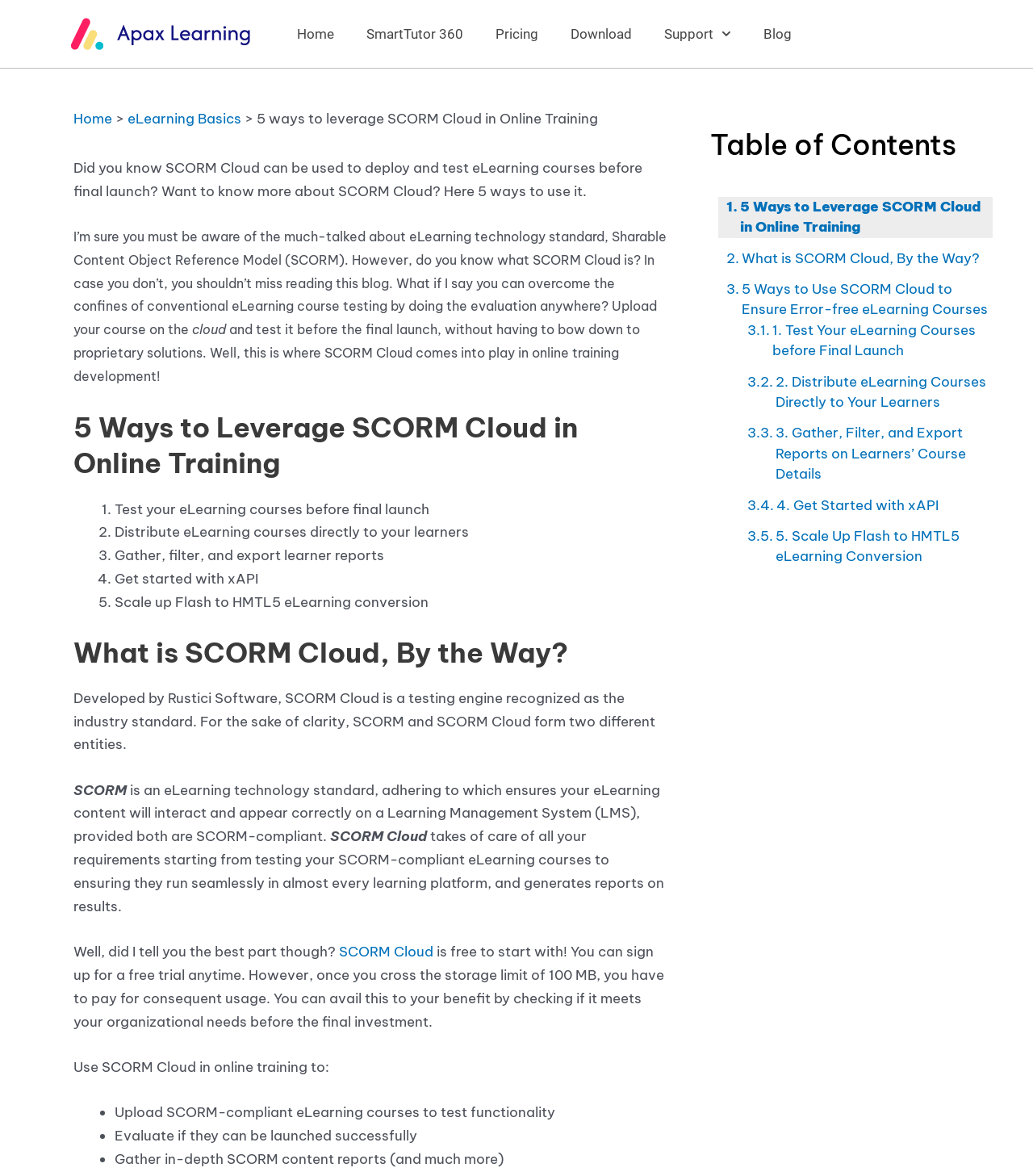Kindly determine the bounding box coordinates of the area that needs to be clicked to fulfill this instruction: "Explore the 'Support Menu'".

[0.627, 0.013, 0.723, 0.045]